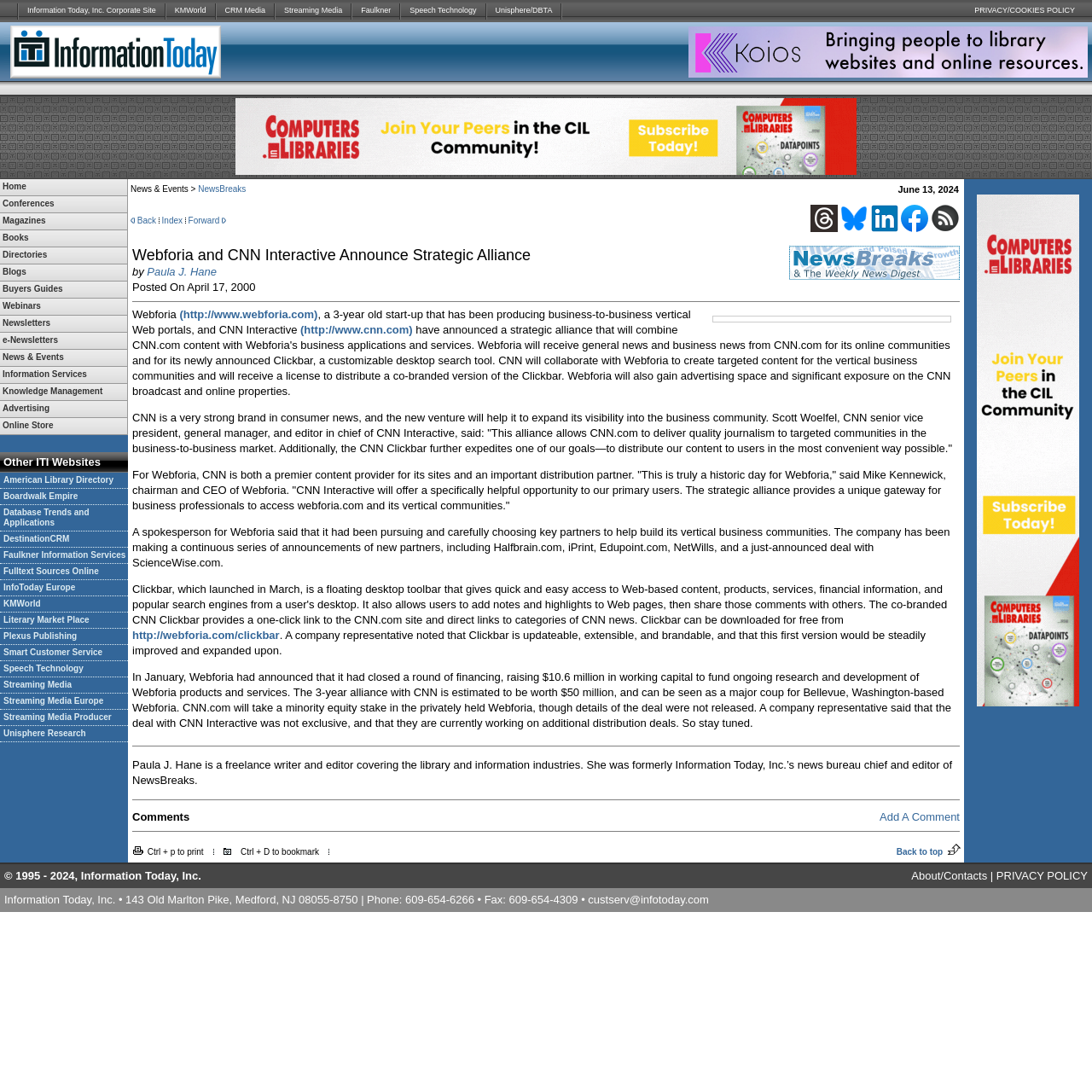Locate the bounding box coordinates of the segment that needs to be clicked to meet this instruction: "Click Information Today, Inc. Corporate Site".

[0.017, 0.0, 0.151, 0.02]